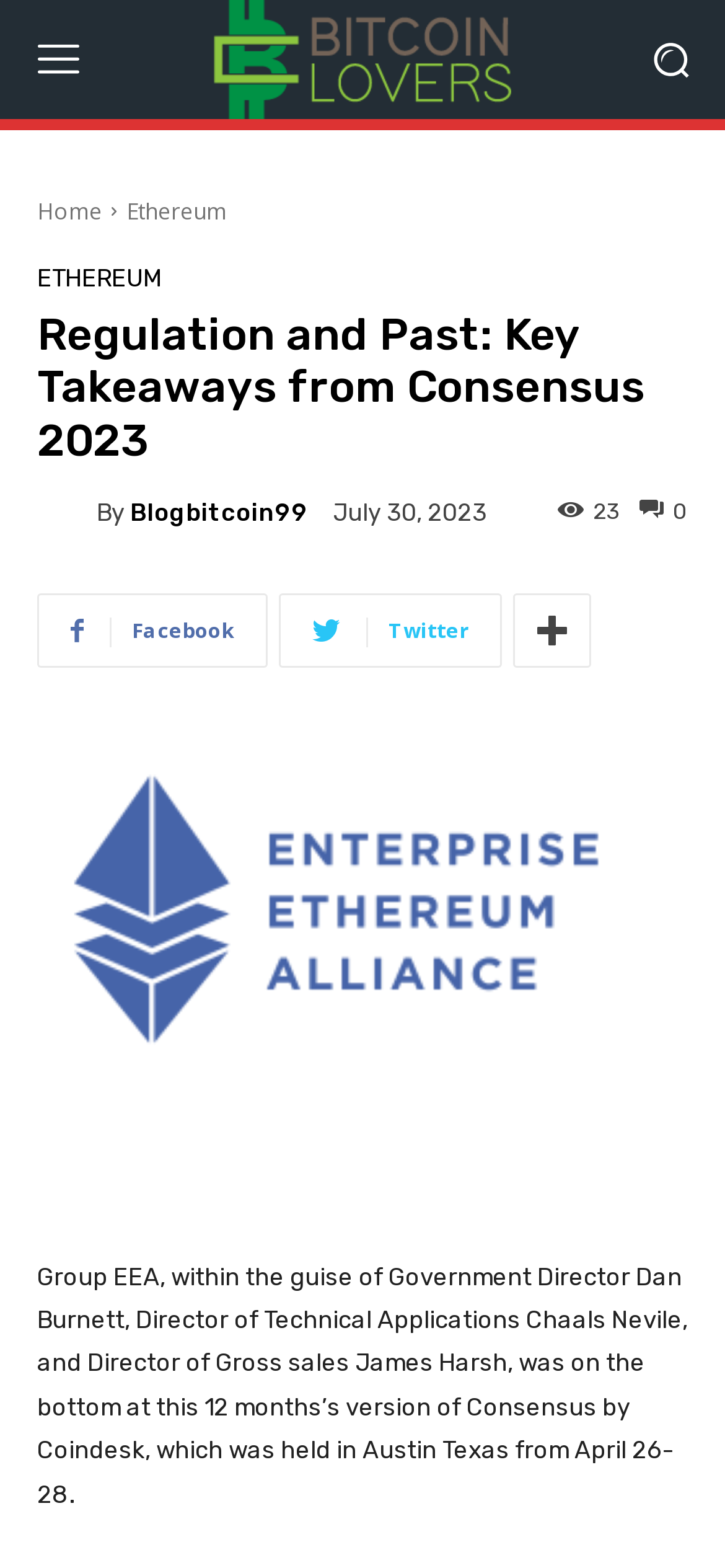Please identify the bounding box coordinates of the element's region that I should click in order to complete the following instruction: "Read the blog post". The bounding box coordinates consist of four float numbers between 0 and 1, i.e., [left, top, right, bottom].

[0.051, 0.311, 0.133, 0.342]